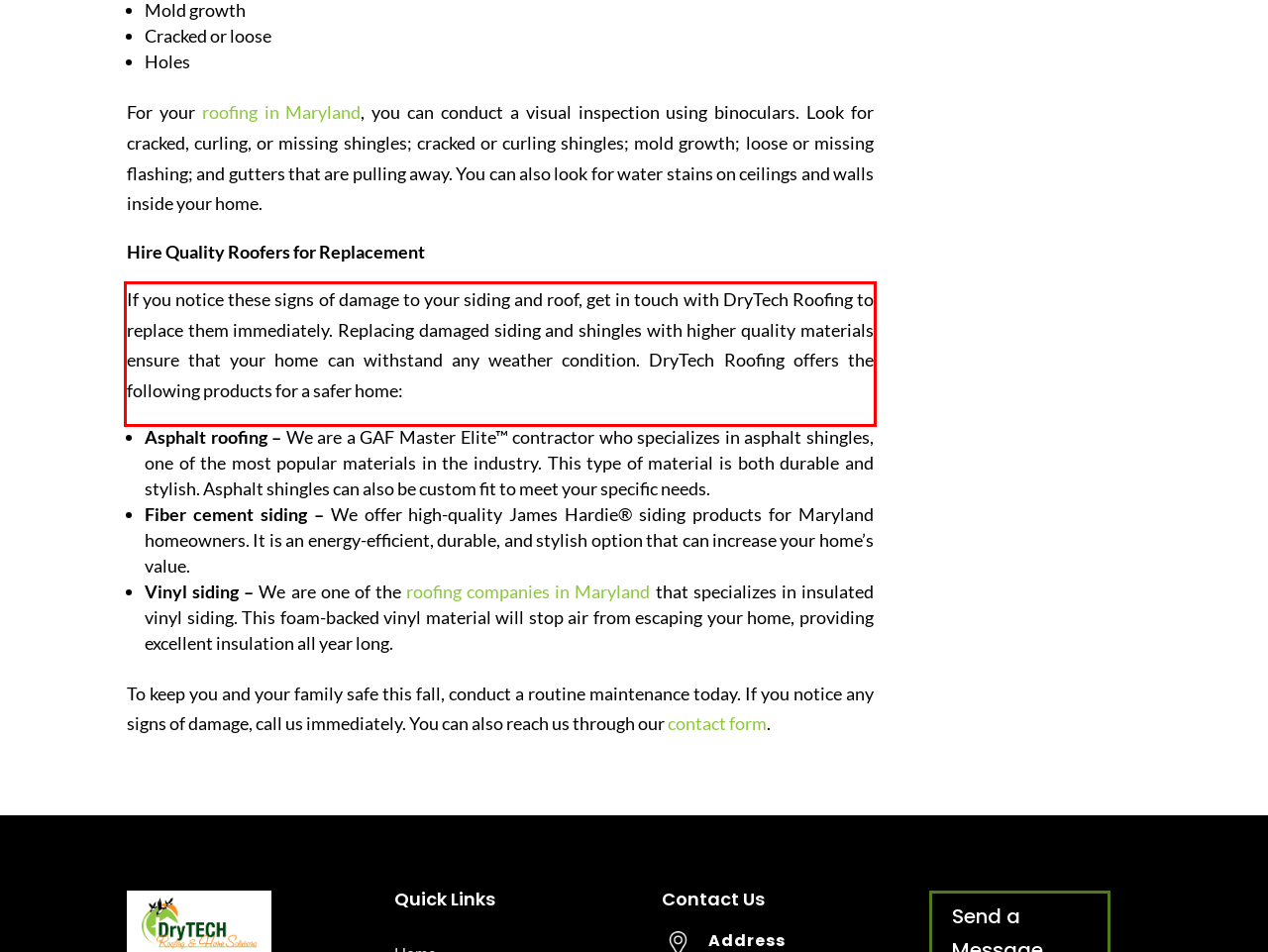Given a webpage screenshot, identify the text inside the red bounding box using OCR and extract it.

If you notice these signs of damage to your siding and roof, get in touch with DryTech Roofing to replace them immediately. Replacing damaged siding and shingles with higher quality materials ensure that your home can withstand any weather condition. DryTech Roofing offers the following products for a safer home: